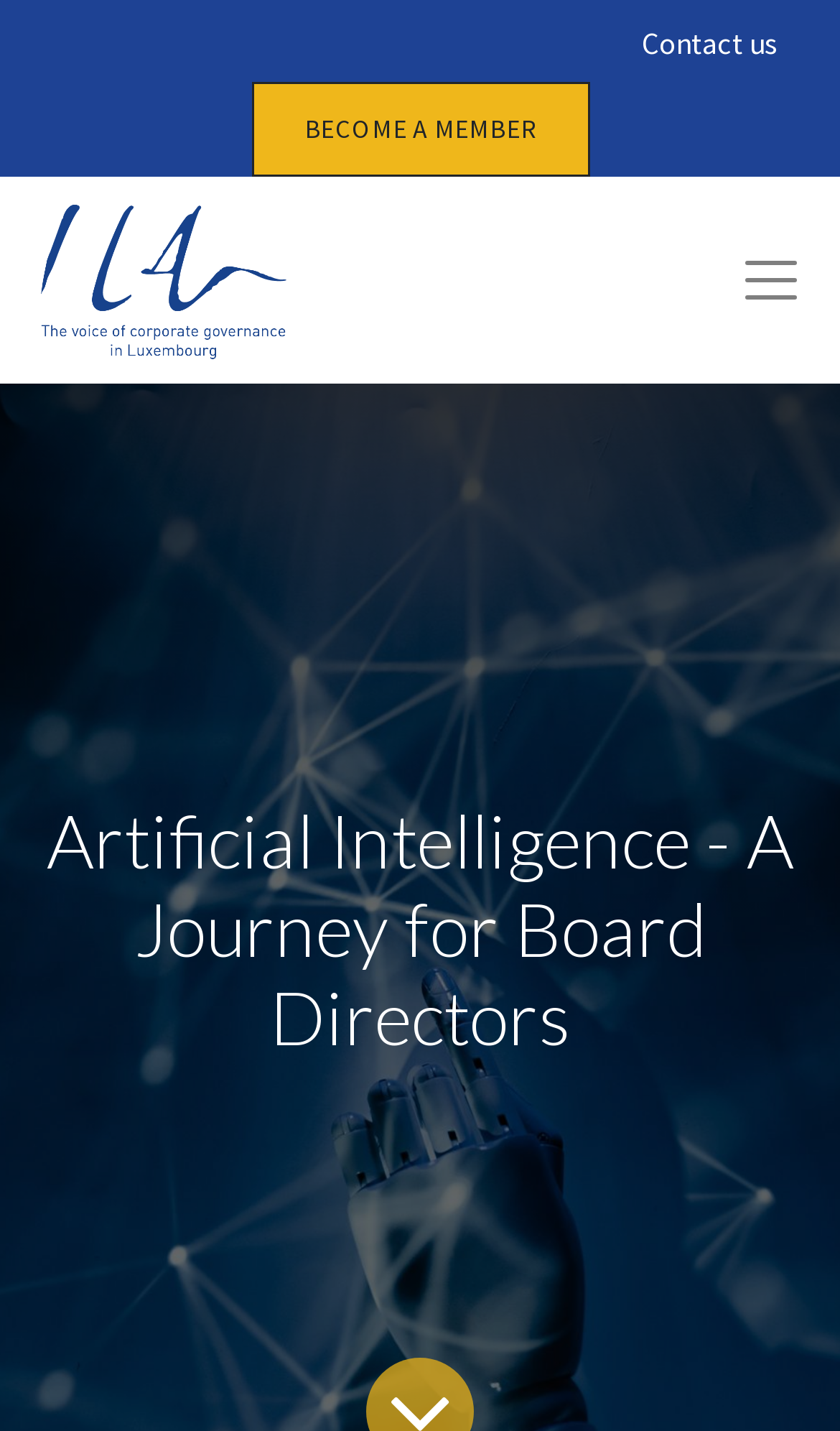Given the description: "Become a member", determine the bounding box coordinates of the UI element. The coordinates should be formatted as four float numbers between 0 and 1, [left, top, right, bottom].

[0.299, 0.057, 0.701, 0.123]